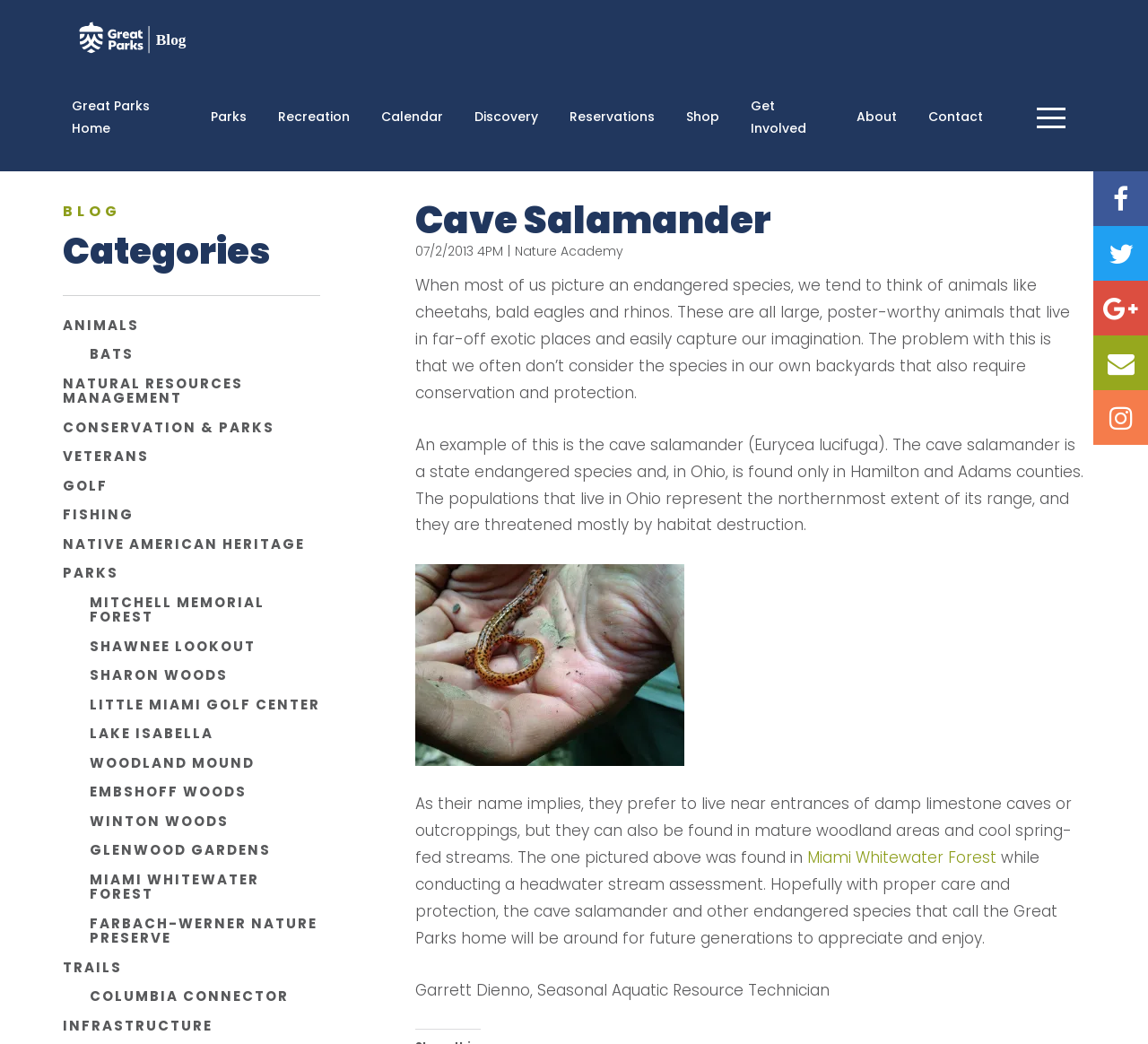What is the name of the author of the article?
Refer to the image and answer the question using a single word or phrase.

Garrett Dienno